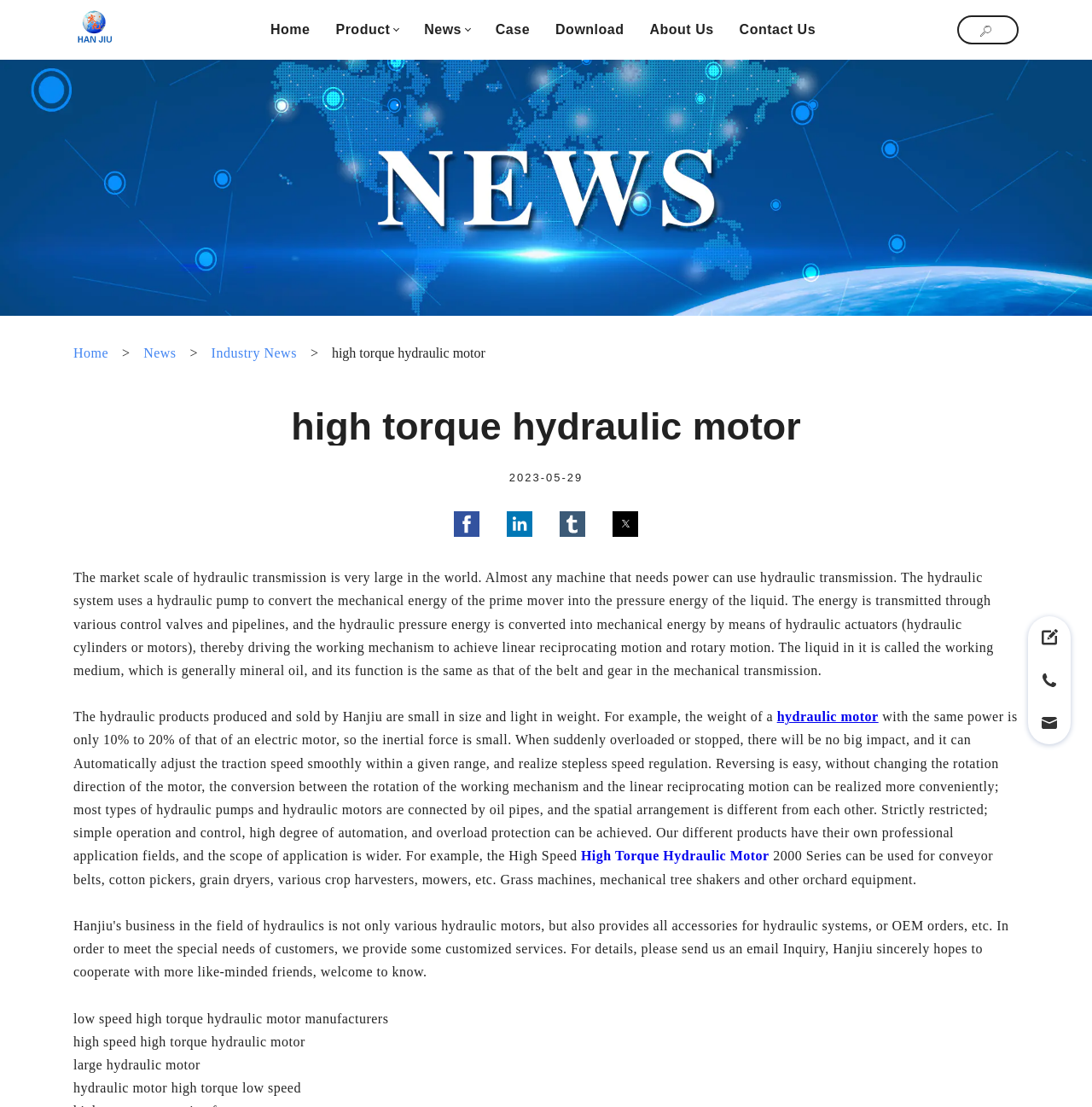Using the format (top-left x, top-left y, bottom-right x, bottom-right y), and given the element description, identify the bounding box coordinates within the screenshot: aria-label="Share by facebook"

[0.416, 0.462, 0.439, 0.485]